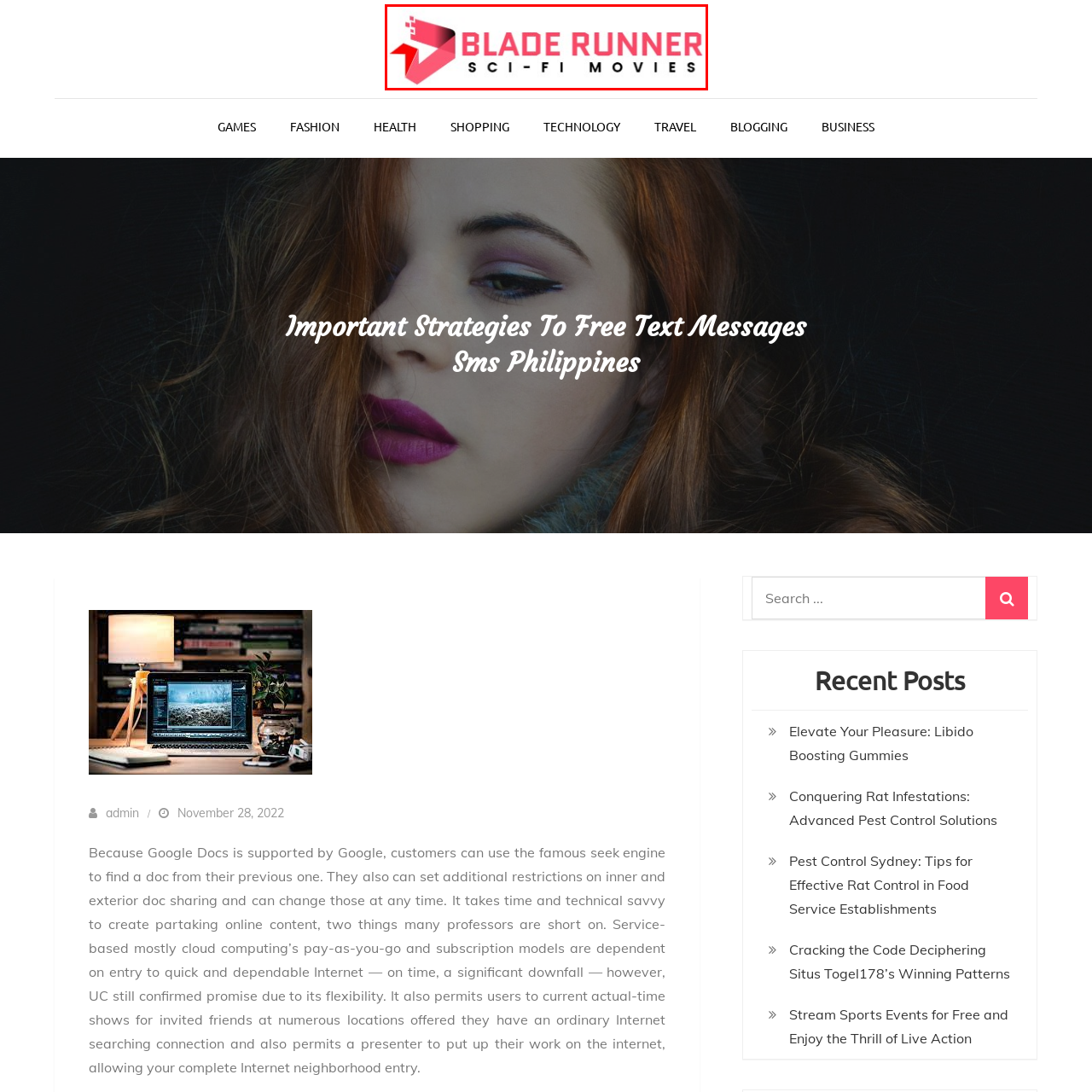What font style is used for 'SCI-FI MOVIES'?
Please closely examine the image within the red bounding box and provide a detailed answer based on the visual information.

The words 'SCI-FI MOVIES' are illustrated in a sleek, modern font, which reinforces the futuristic and technological themes associated with the sci-fi genre.